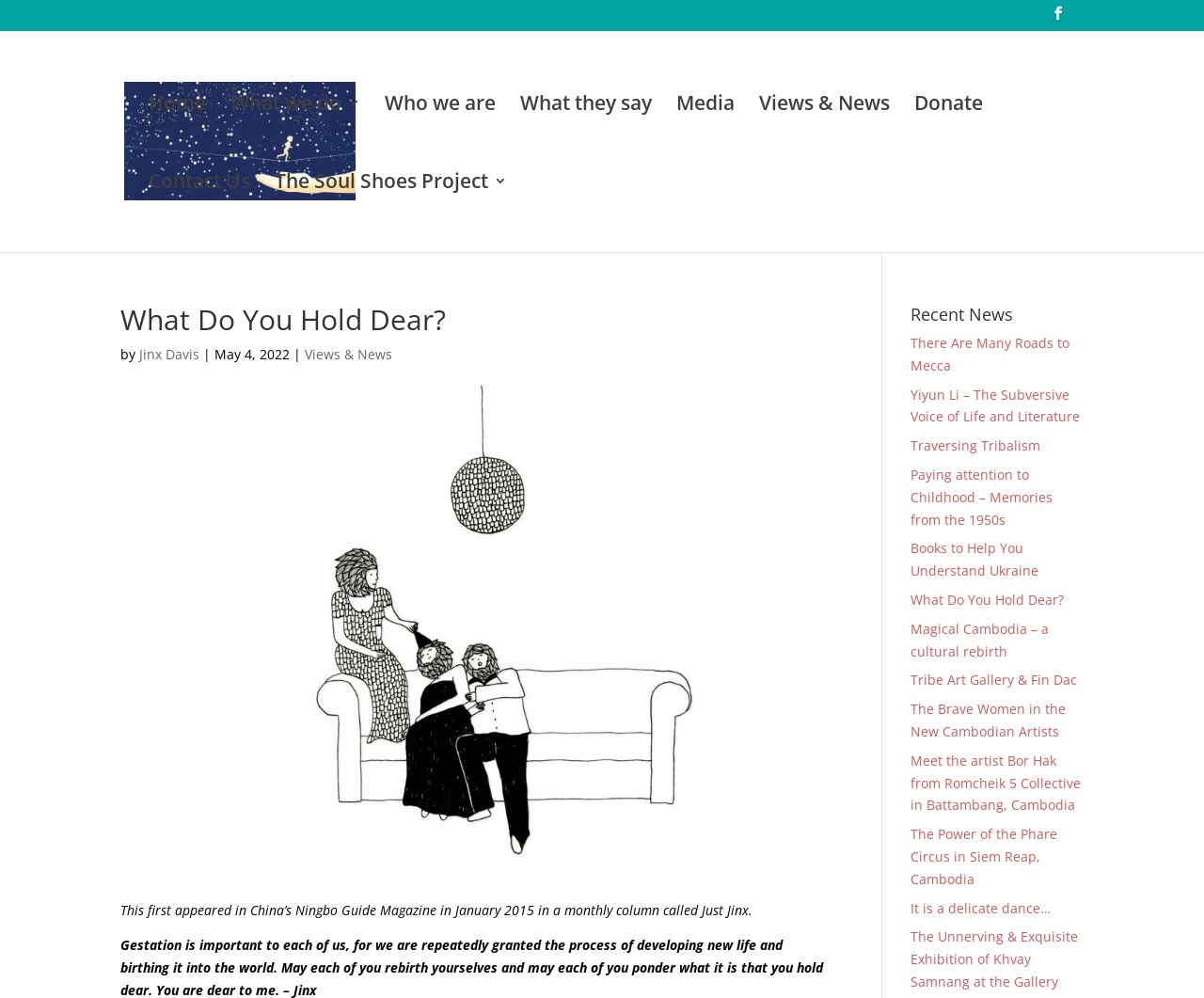Using a single word or phrase, answer the following question: 
What is the name of the author of the article 'What Do You Hold Dear?'?

Jinx Davis